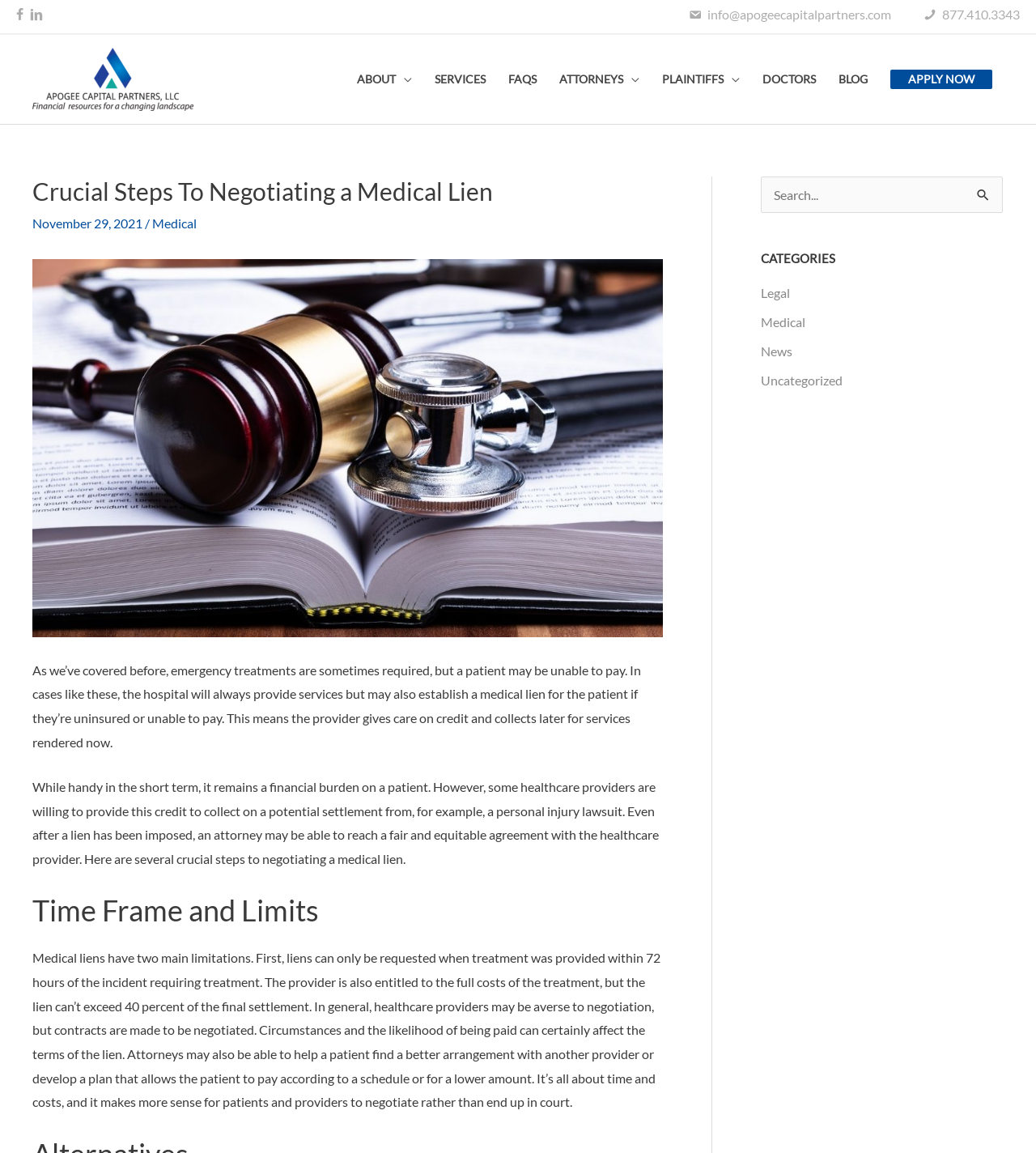How many categories are there?
Based on the image, provide a one-word or brief-phrase response.

4